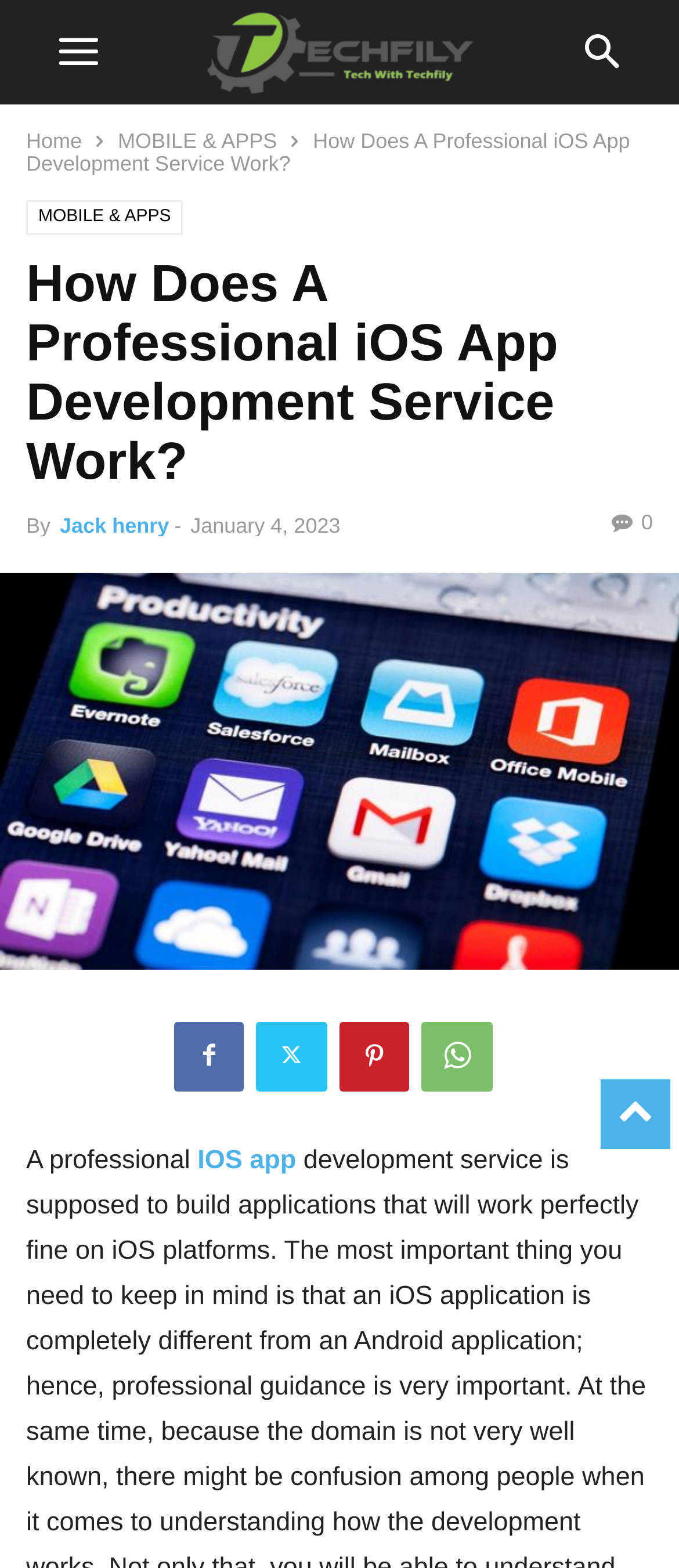How many social media links are present in the article?
Analyze the image and deliver a detailed answer to the question.

The social media links are located at the bottom of the article. There are four links, each represented by an icon: '', '', '', and ''.